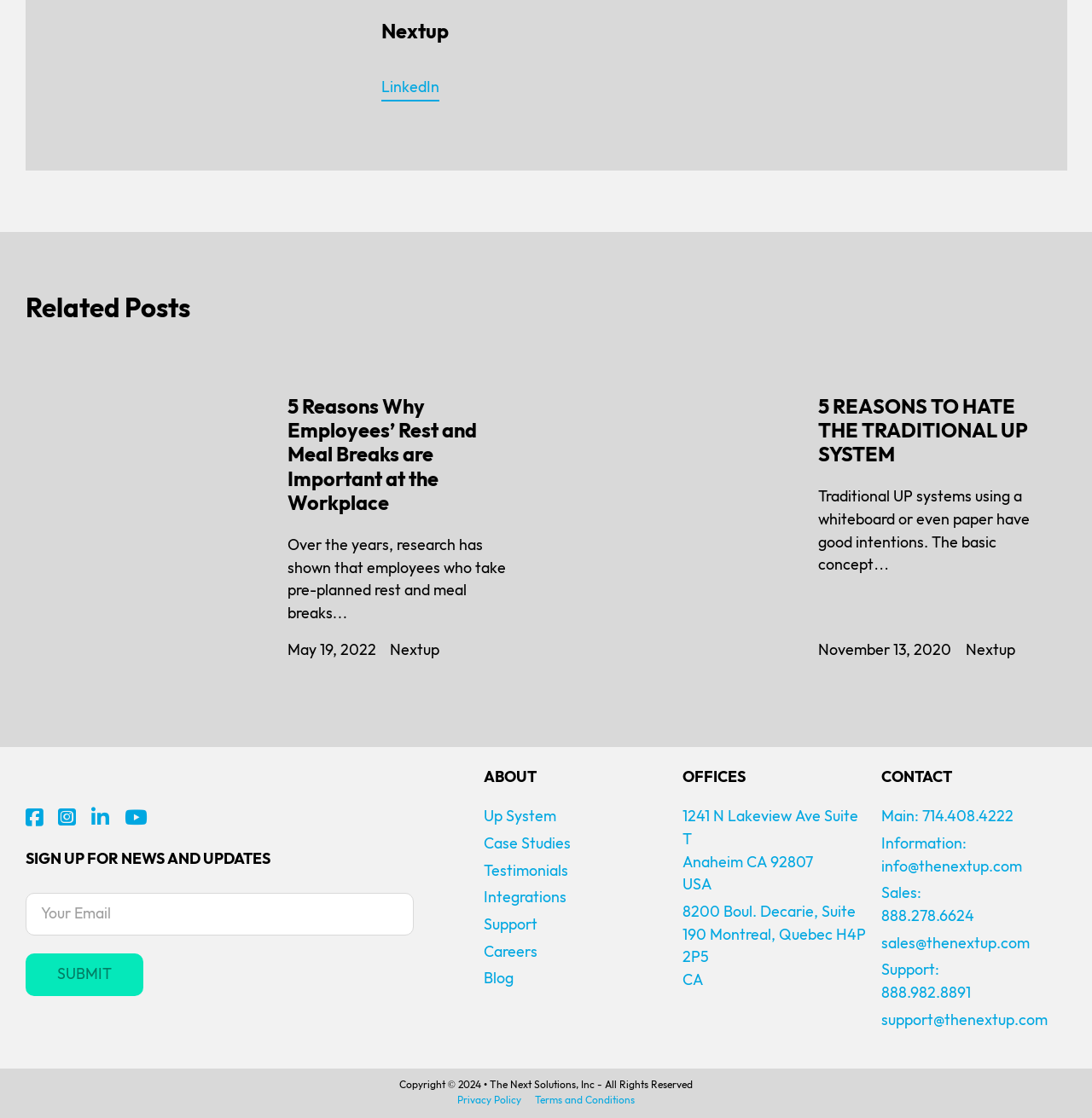Please provide a comprehensive response to the question below by analyzing the image: 
What is the phone number for sales inquiries?

In the contact section of the webpage, there is a link with the text 'Sales: 888.278.6624', which provides the phone number for sales inquiries.